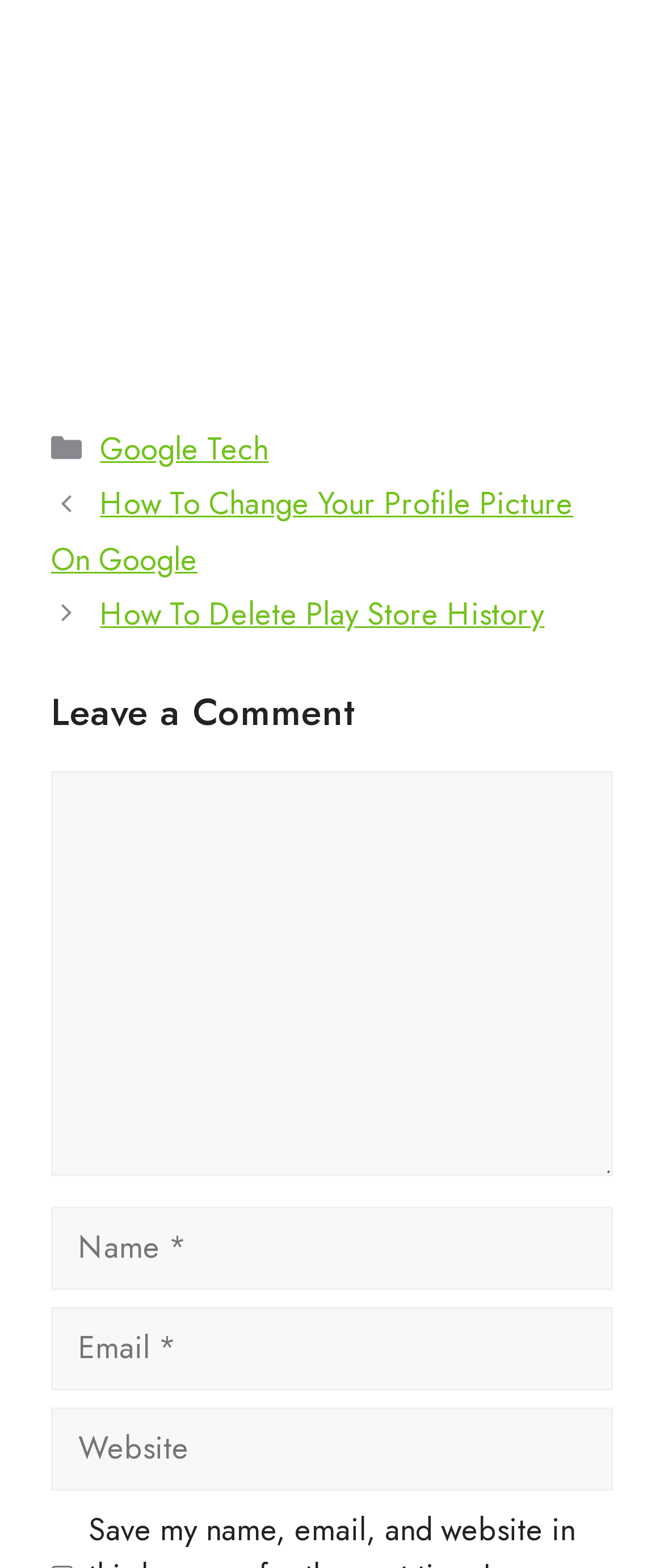How many text fields are required in the comment section?
Provide an in-depth and detailed explanation in response to the question.

In the comment section, I can see three text fields: 'Comment', 'Name', and 'Email', all of which are marked as required.